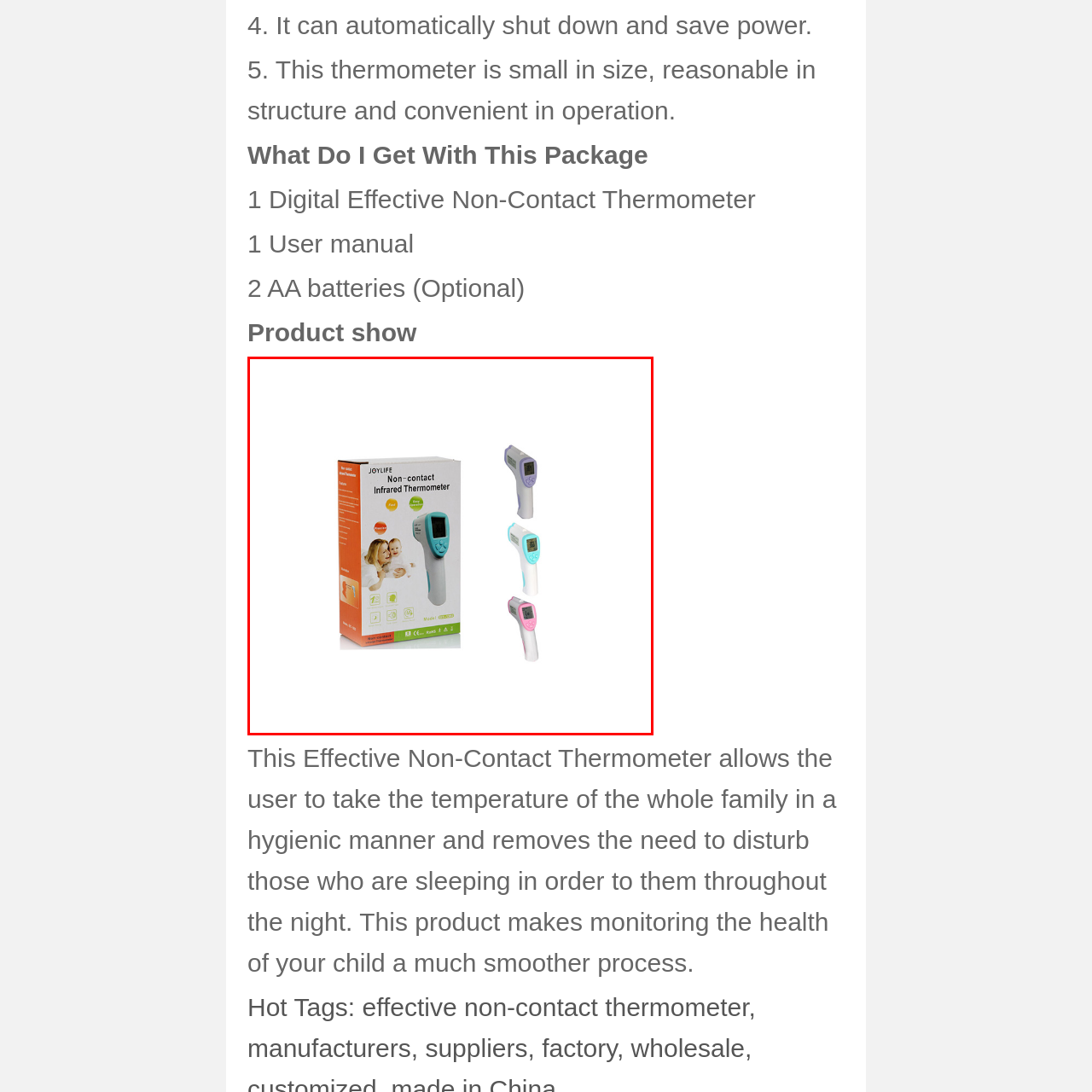How many colors is the thermometer available in?
Carefully look at the image inside the red bounding box and answer the question in a detailed manner using the visual details present.

According to the caption, the thermometer is displayed in three different colors: pink, blue, and white, emphasizing its modern and appealing design.